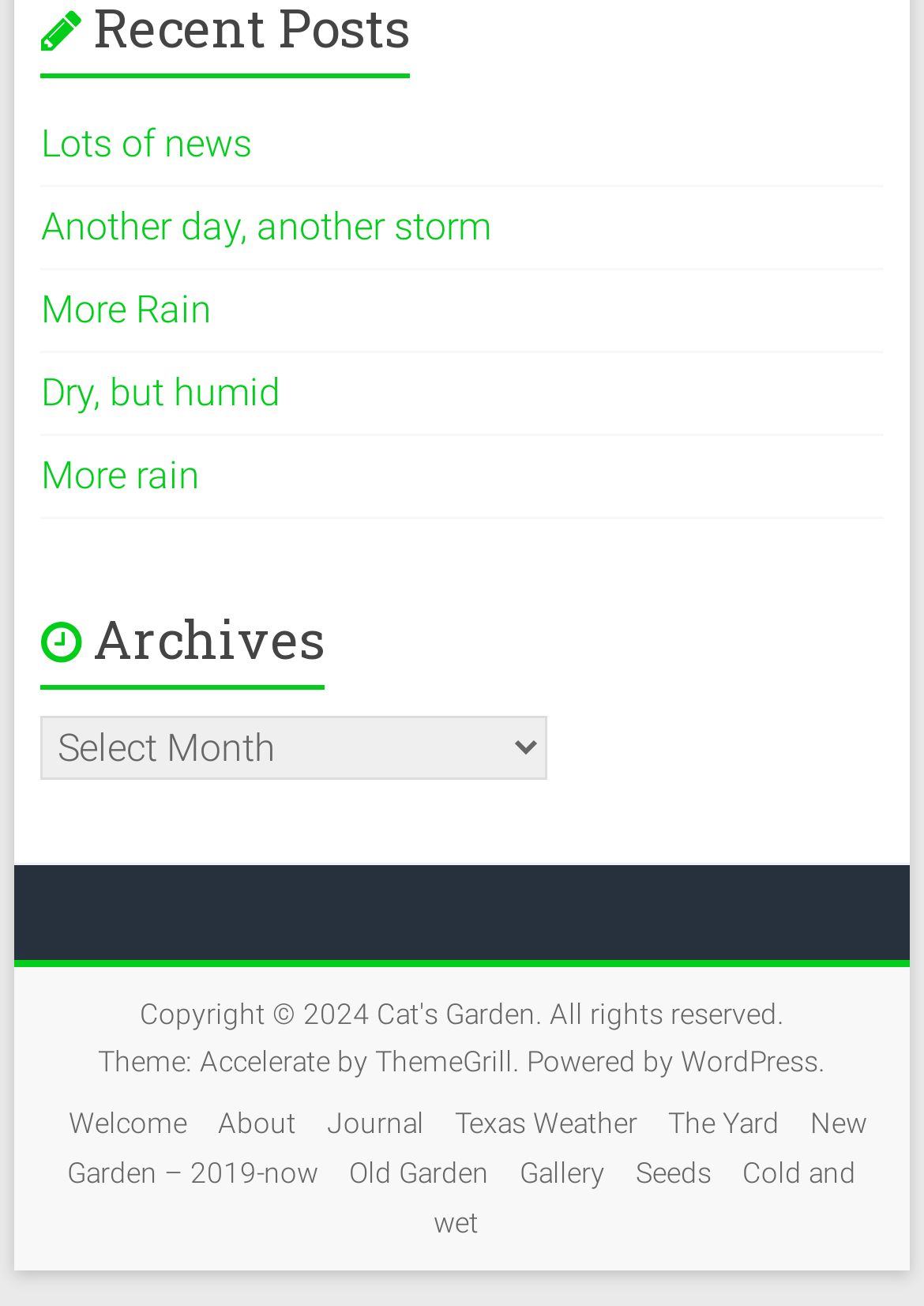Find the bounding box coordinates for the area you need to click to carry out the instruction: "Select 'Archives'". The coordinates should be four float numbers between 0 and 1, indicated as [left, top, right, bottom].

[0.044, 0.548, 0.591, 0.597]